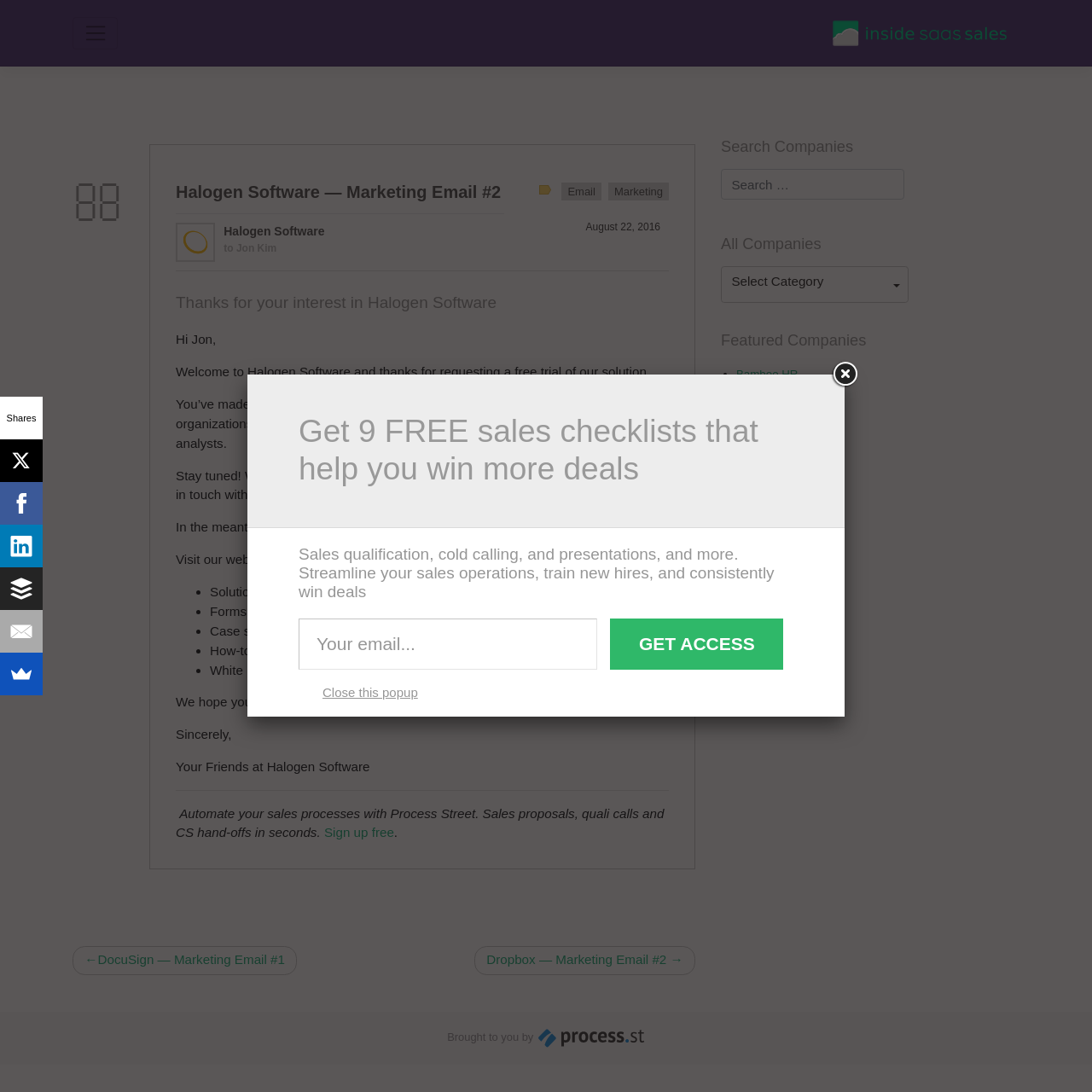Create a detailed narrative describing the layout and content of the webpage.

The webpage is about Halogen Software, specifically a marketing email. At the top, there is a navigation button labeled "Toggle navigation" and a link to "Inside SaaS Sales" with an accompanying image. Below this, there is a main section with an article that contains a heading "Halogen Software — Marketing Email #2" and several links, including "Halogen Software", "Email", "Marketing", and "August 22, 2016".

The article itself is a welcome message to Jon Kim, thanking him for his interest in Halogen Software and introducing the company. The text explains that Halogen Software is used by over 2,100 organizations globally and has been ranked #1 in customer satisfaction. It also mentions that a sales representative will be in touch with Jon shortly to set up a free trial.

In the meantime, the article suggests visiting the company's website to explore its range of free expert HR resources, including solutions overviews, forms and templates, case studies, how-to articles, and white papers. The article concludes with a sincere message from the company.

Below the article, there is a section with a horizontal separator line, followed by a promotional message for Process Street, a sales automation tool. There is also a "Sign up free" link.

On the right side of the page, there is a navigation section with links to "Posts", including "DocuSign — Marketing Email #1" and "Dropbox — Marketing Email #2". Below this, there is a complementary section with a search bar, a list of featured companies, and a section on sales tools.

At the bottom of the page, there is a content information section with a message "Brought to you by" and a link to a workflow management tool. There are also social media links to Facebook and a "Shares" button.